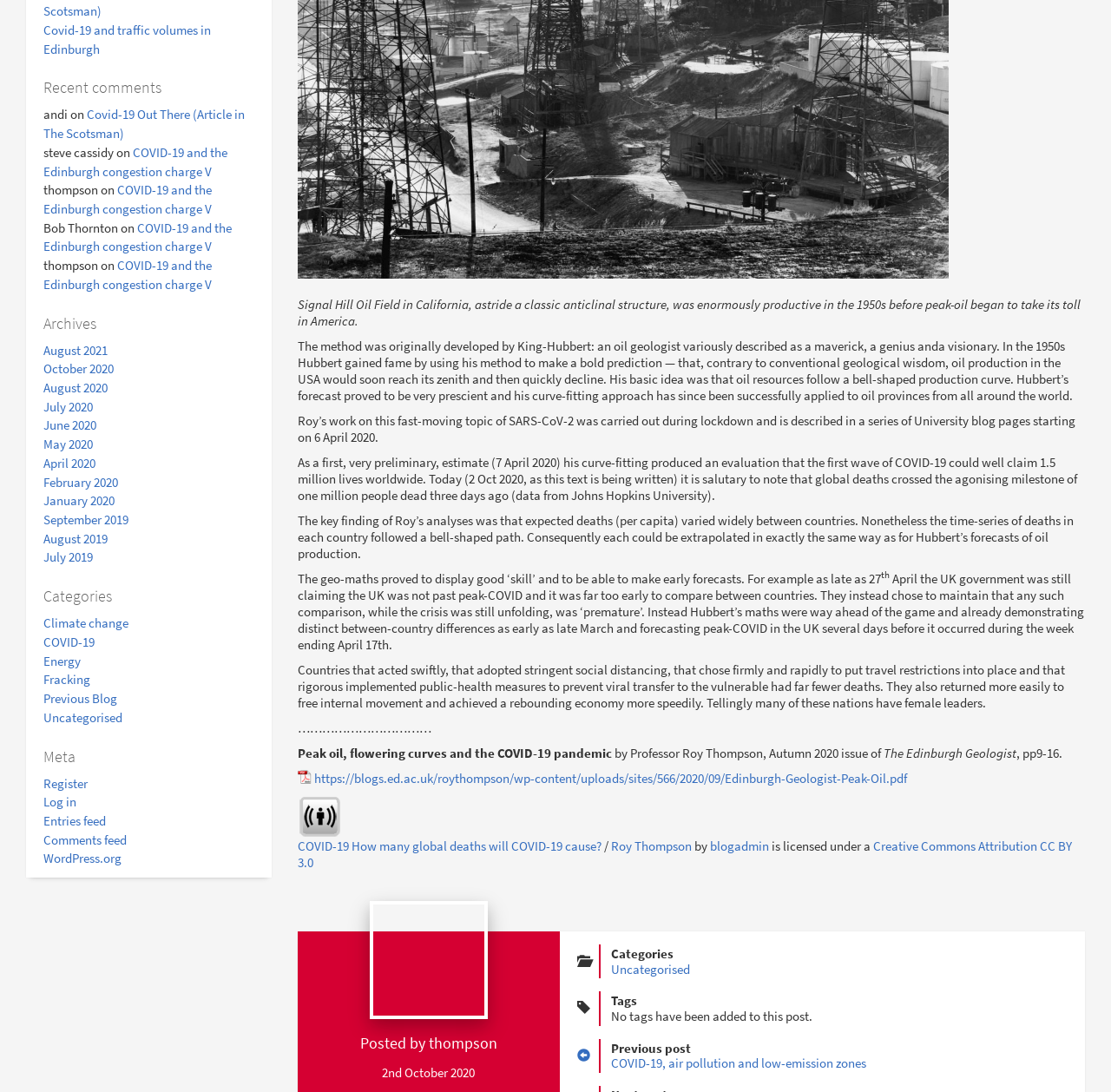Give a short answer to this question using one word or a phrase:
What is the topic of the previous post?

COVID-19, air pollution and low-emission zones